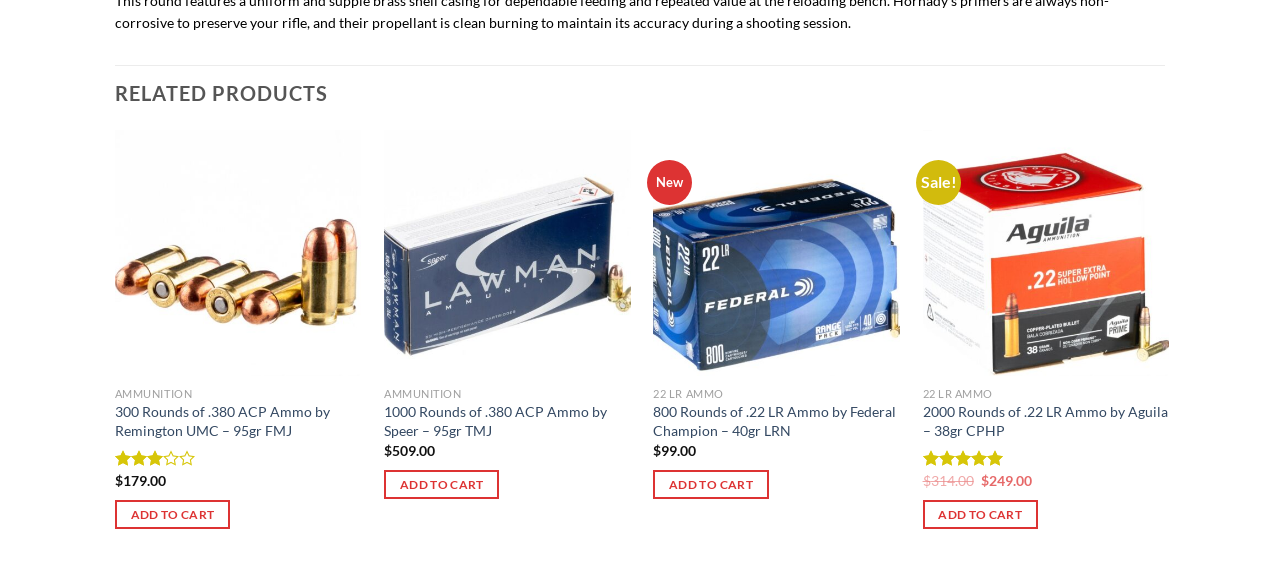Given the following UI element description: "Quick View", find the bounding box coordinates in the webpage screenshot.

[0.721, 0.663, 0.913, 0.723]